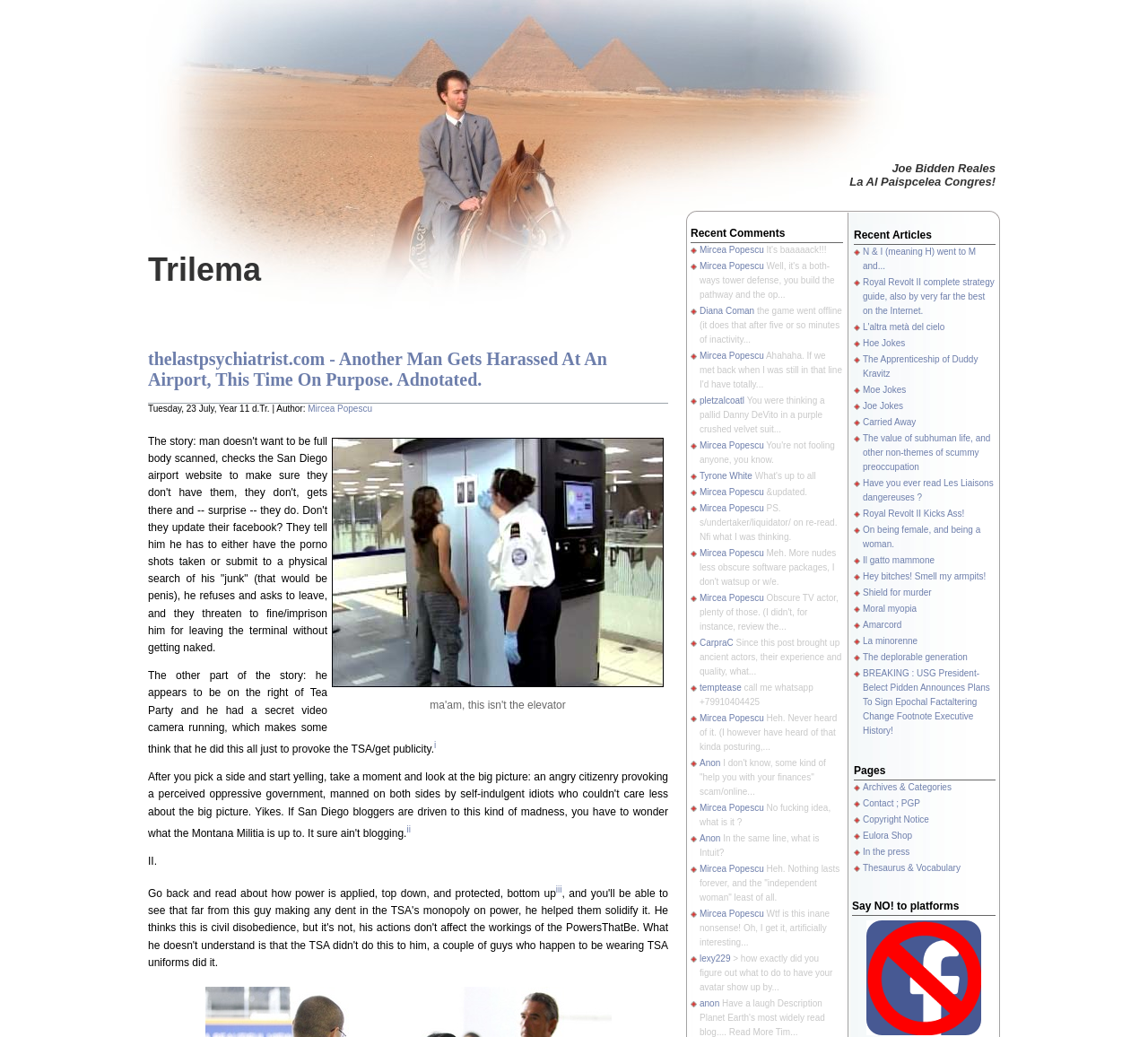Provide a short answer to the following question with just one word or phrase: Who is the author of the article?

Mircea Popescu